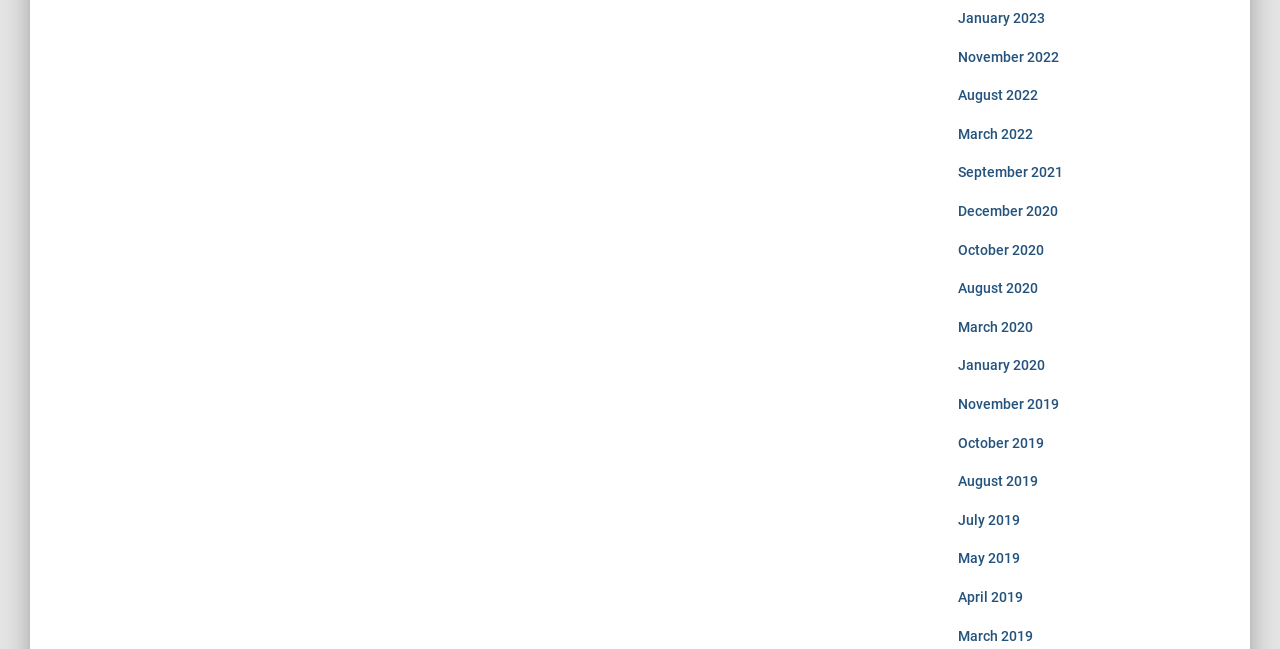Provide a thorough and detailed response to the question by examining the image: 
How many links are there on the webpage?

I counted the number of links on the webpage and found that there are 17 links, each representing a different month and year.